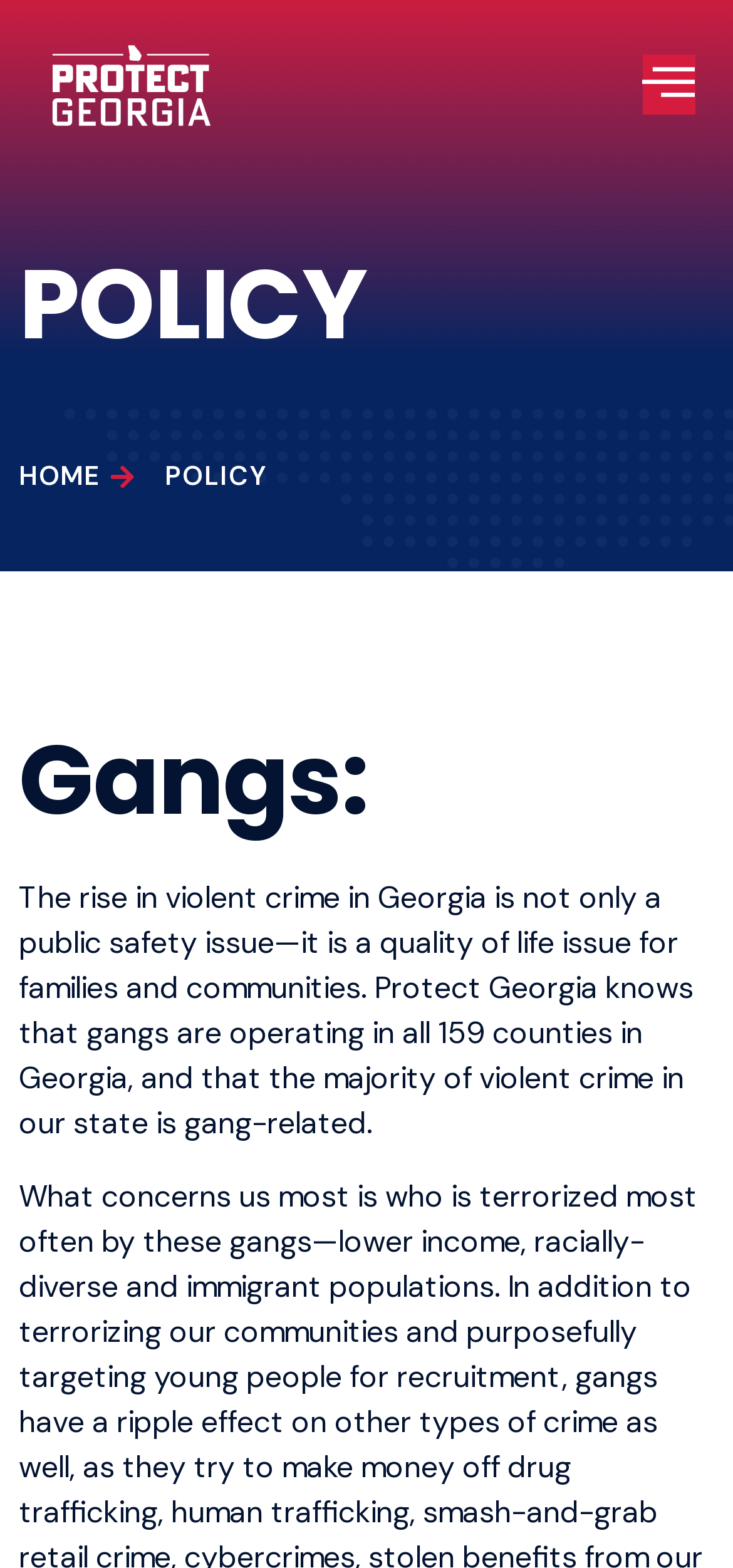Using the provided element description: "parent_node: Home aria-label="open-menu"", identify the bounding box coordinates. The coordinates should be four floats between 0 and 1 in the order [left, top, right, bottom].

[0.876, 0.035, 0.949, 0.074]